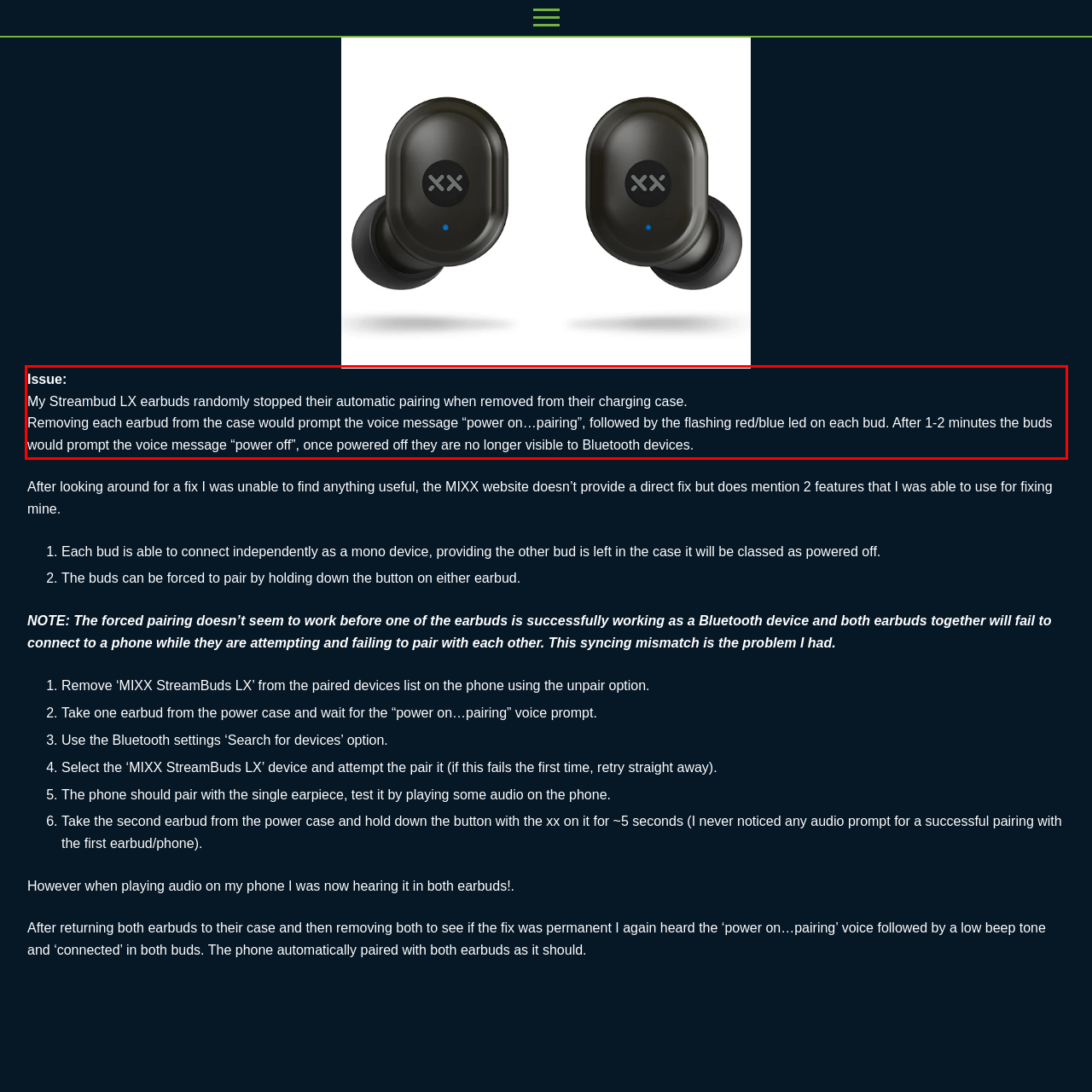Please recognize and transcribe the text located inside the red bounding box in the webpage image.

Issue: My Streambud LX earbuds randomly stopped their automatic pairing when removed from their charging case. Removing each earbud from the case would prompt the voice message “power on…pairing”, followed by the flashing red/blue led on each bud. After 1-2 minutes the buds would prompt the voice message “power off”, once powered off they are no longer visible to Bluetooth devices.